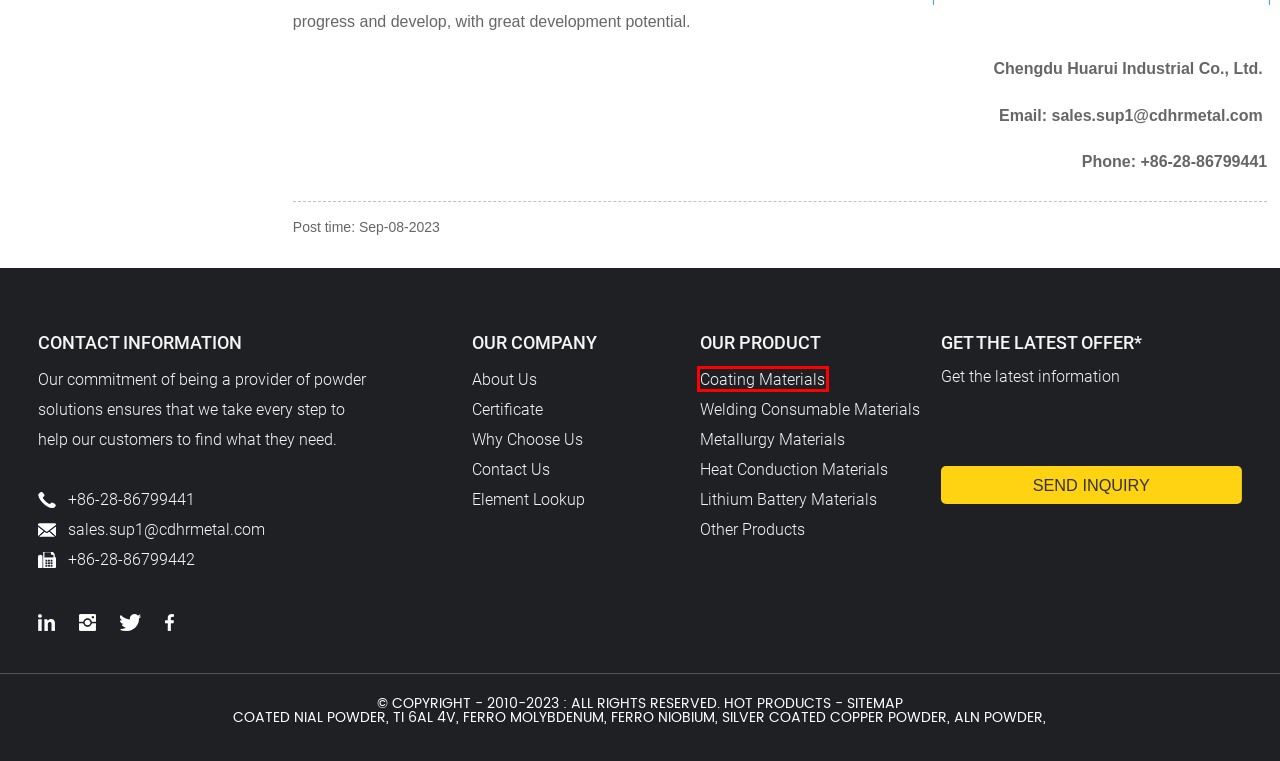Given a webpage screenshot with a red bounding box around a particular element, identify the best description of the new webpage that will appear after clicking on the element inside the red bounding box. Here are the candidates:
A. Coating Materials Factory | China Coating Materials Manufacturers, Suppliers
B. High Quality AlN Powder Factory and Suppliers - Manufacturers OEM Quotes | Huarui
C. High Quality Ferro Molybdenum Factory and Suppliers - Manufacturers OEM Quotes | Huarui
D. High Quality Ti 6al 4v Factory and Suppliers - Manufacturers OEM Quotes | Huarui
E. Heat Conduction Materials Factory | China Heat Conduction Materials Manufacturers, Suppliers
F. Why Choose Us - Chengdu Huarui Industrial Co., Ltd.
G. Welding Consumable Materials Factory | China Welding Consumable Materials Manufacturers, Suppliers
H. High Quality Ferro Niobium Factory and Suppliers - Manufacturers OEM Quotes | Huarui

A